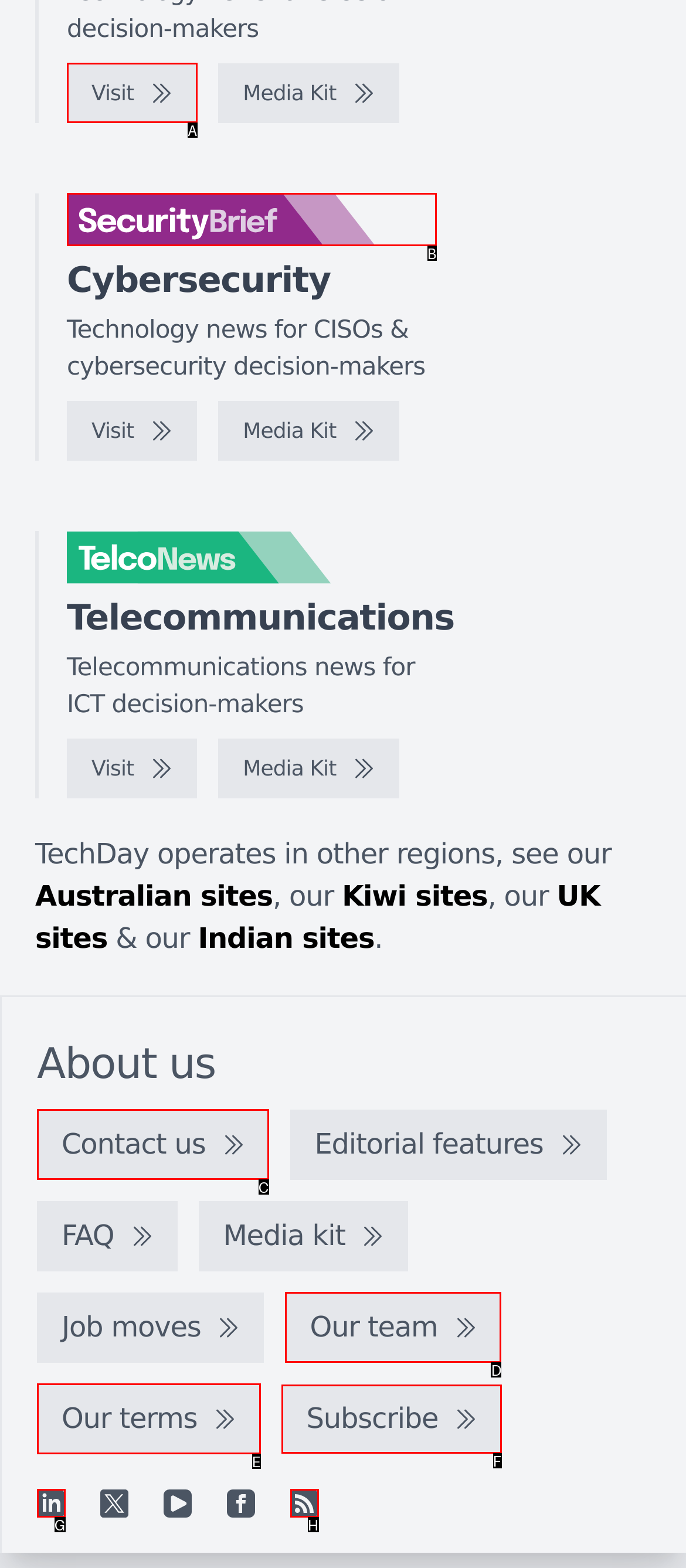Indicate which red-bounded element should be clicked to perform the task: Subscribe to the newsletter Answer with the letter of the correct option.

F